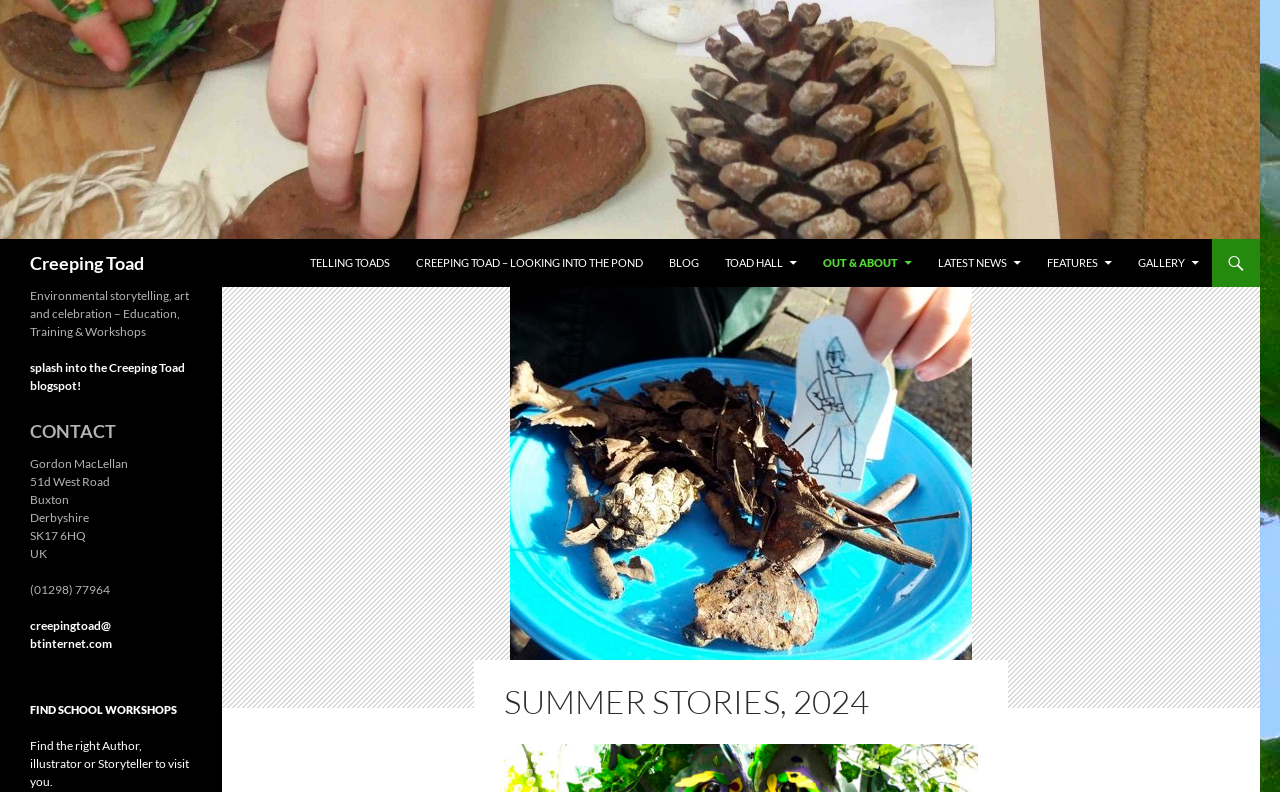Provide the bounding box coordinates of the HTML element described by the text: "Telling Toads". The coordinates should be in the format [left, top, right, bottom] with values between 0 and 1.

[0.233, 0.302, 0.314, 0.362]